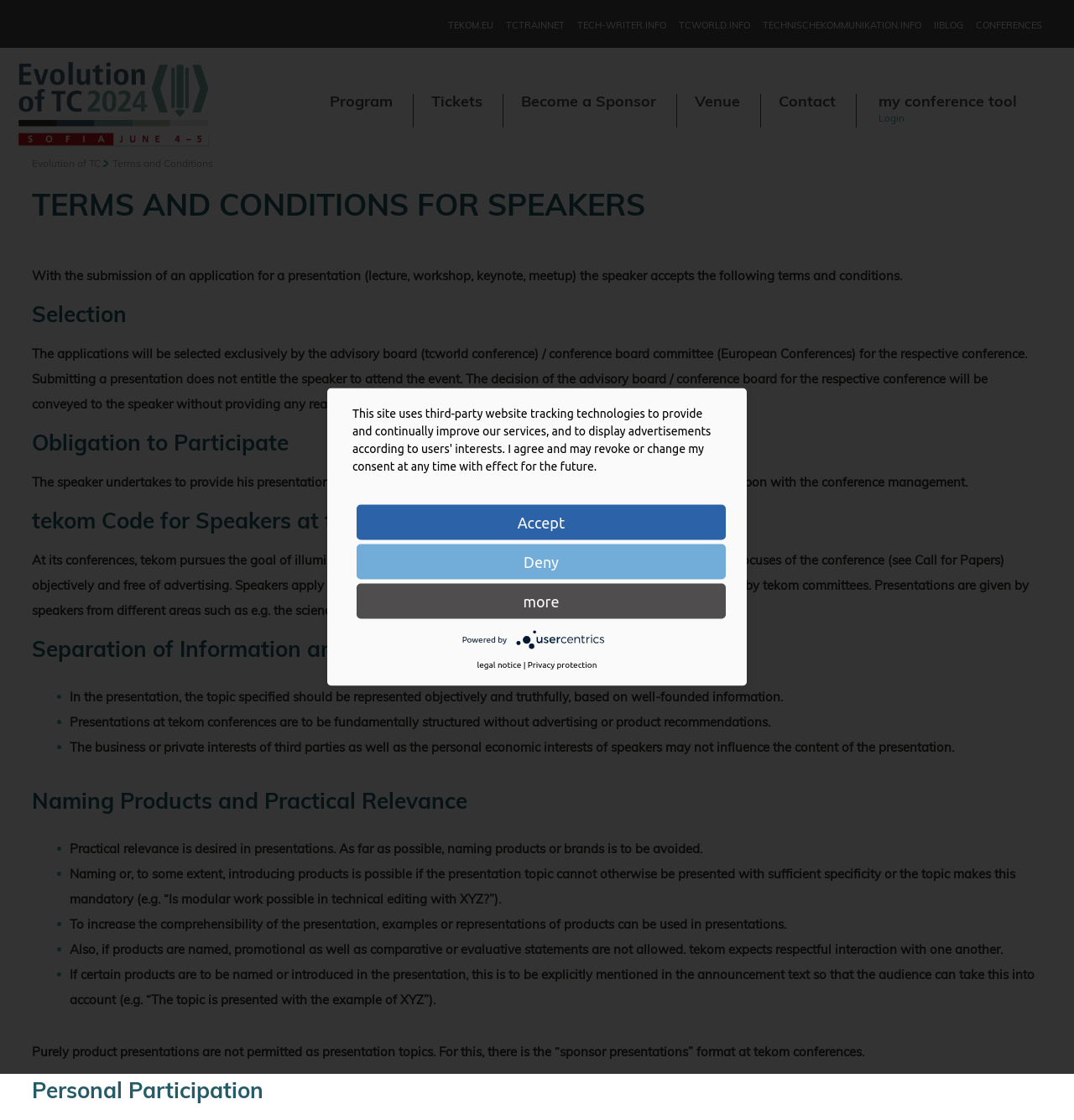Identify the bounding box coordinates for the UI element described as follows: "Become a Sponsor". Ensure the coordinates are four float numbers between 0 and 1, formatted as [left, top, right, bottom].

[0.468, 0.069, 0.63, 0.137]